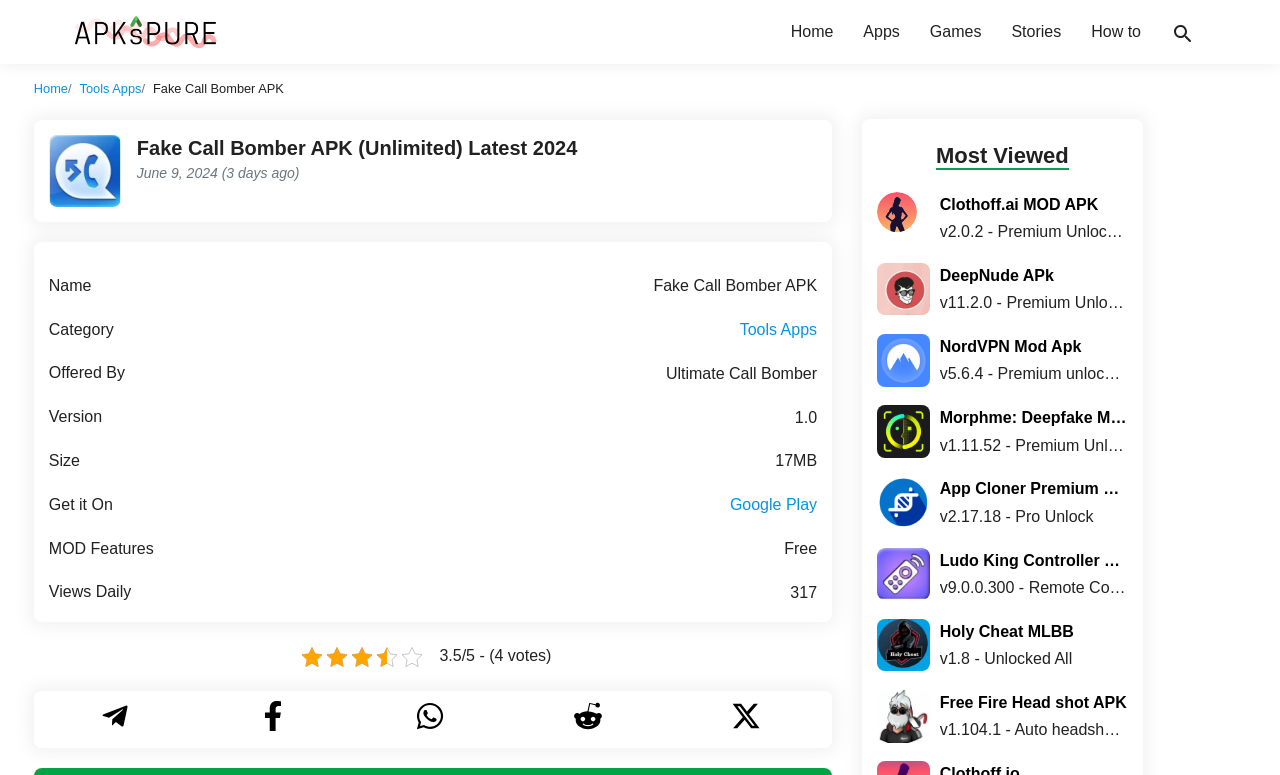Create a detailed description of the webpage's content and layout.

The webpage is about Fake Call Bomber APK, an amusing application that allows users to play hilarious phone pranks on their friends. At the top of the page, there is a navigation menu with links to "Home", "Apps", "Games", "Stories", and "How to". Below the navigation menu, there is a section with an app icon, a heading that reads "Fake Call Bomber APK (Unlimited) Latest 2024", and a timestamp indicating that the app was updated 3 days ago.

To the right of the app icon, there is a table with information about the app, including its name, category, offered by, version, size, and a link to download it from Google Play. Below the table, there is a section with a rating of 3.5/5 based on 4 votes.

On the left side of the page, there are several links to other APKs, including clothoff.io MOD APK, Deepnude APK, NordVPN MOD APK, MorphMe PRO APK, App Cloner Premium MOD APK, and Ludo King Controller APK. Each link has a corresponding image and a brief description of the APK.

At the bottom of the page, there is a heading that reads "Most Viewed", suggesting that the APKs listed below are the most popular ones.